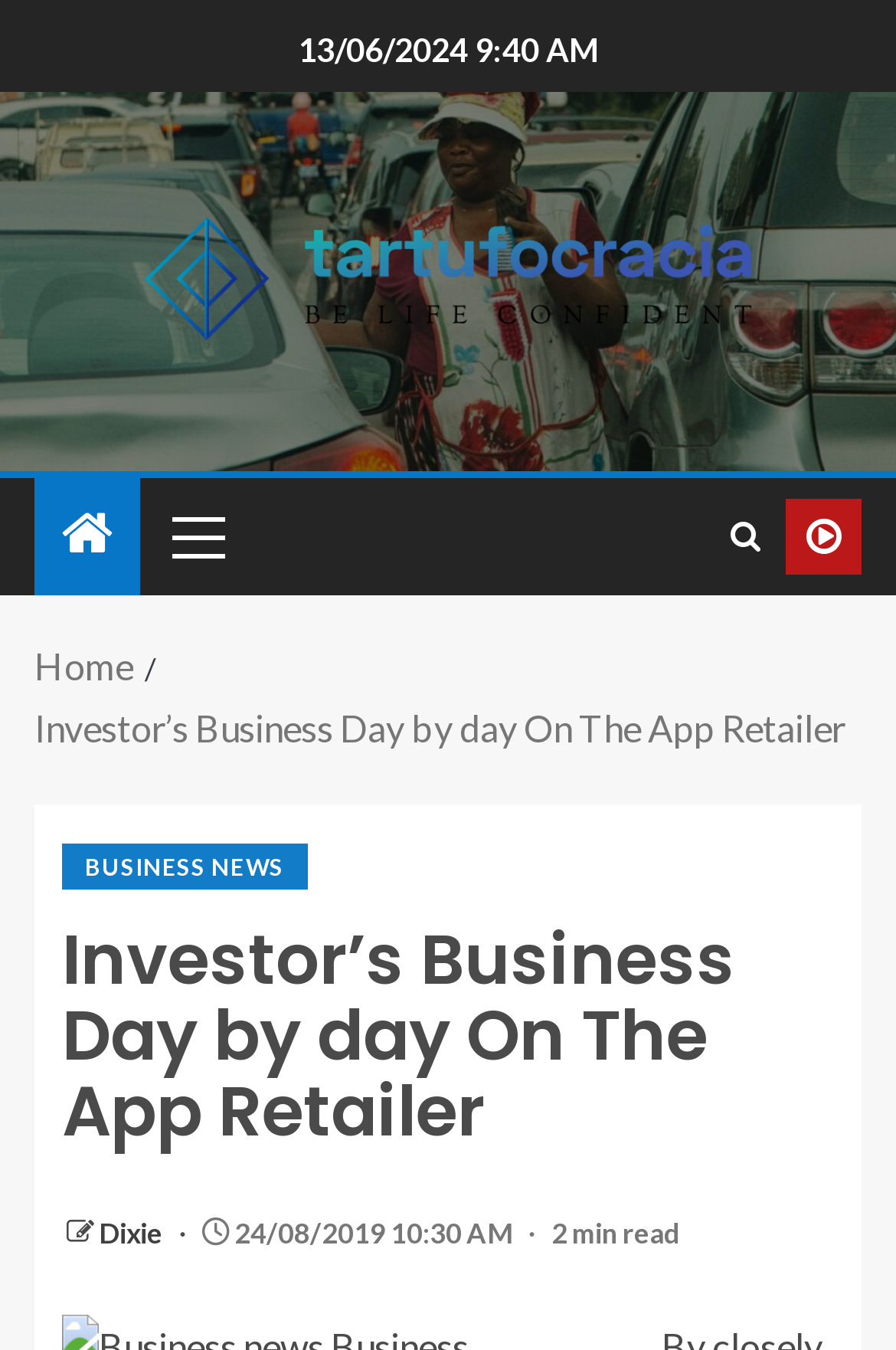Give a concise answer of one word or phrase to the question: 
What type of content is displayed in the main section?

Article